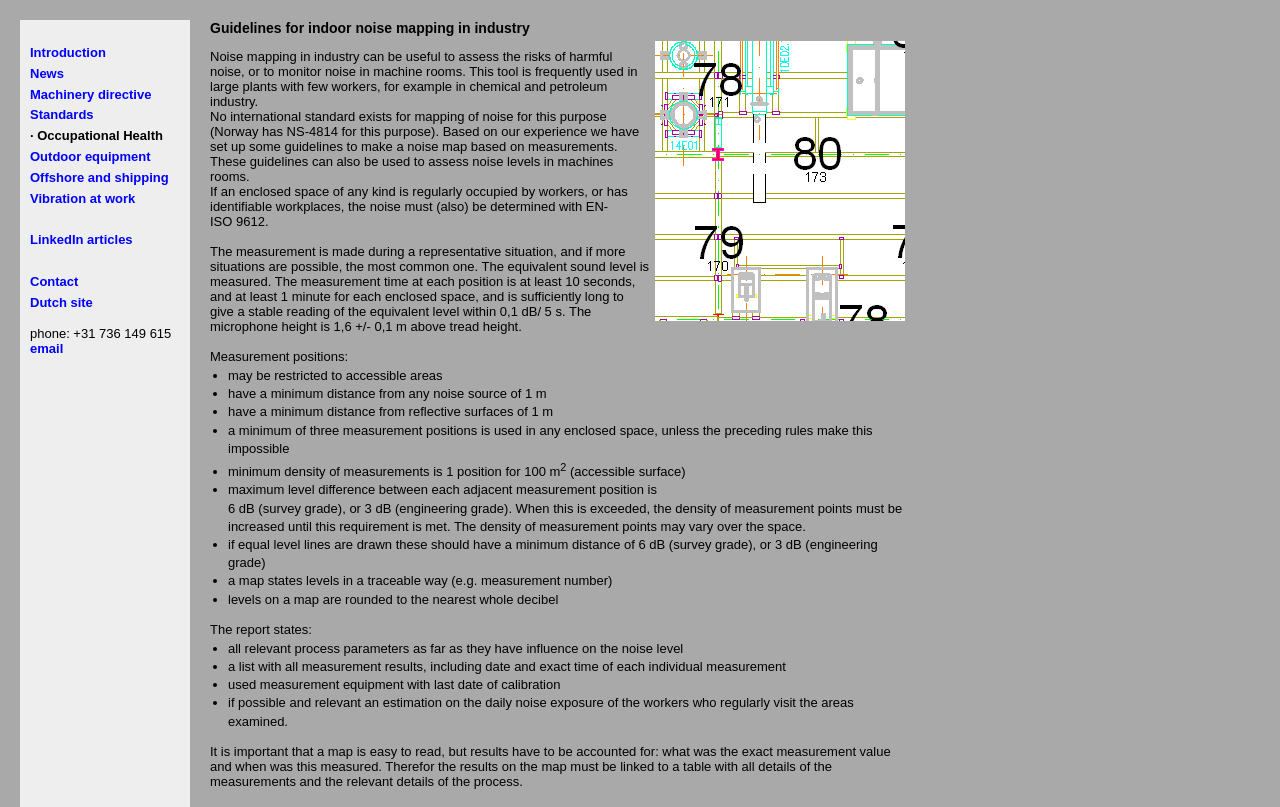Describe all significant elements and features of the webpage.

The webpage is about guidelines for indoor noise mapping in industry for occupational health assessment. At the top, there is a heading "Guidelines for indoor noise mapping in industry" followed by an image of a noise map. Below the image, there is a brief introduction to noise mapping in industry, explaining its purpose and the lack of international standards.

The main content of the webpage is divided into sections, each describing a specific guideline for creating a noise map. The guidelines are presented in a list format, with each item preceded by a bullet point. The guidelines cover aspects such as measurement positions, microphone height, and minimum distance from noise sources and reflective surfaces. They also specify the minimum density of measurements and the maximum level difference between adjacent measurement positions.

The webpage also mentions the importance of reporting measurement results, including process parameters, measurement equipment, and daily noise exposure of workers. The report should include a table with detailed measurement results and relevant process details.

At the bottom of the webpage, there are links to other related topics, such as introduction, news, machinery directive, standards, occupational health, outdoor equipment, offshore and shipping, vibration at work, LinkedIn articles, contact, and a Dutch site. There is also a phone number and an email address provided.

Overall, the webpage provides detailed guidelines for creating a noise map in industry, with a focus on occupational health assessment.